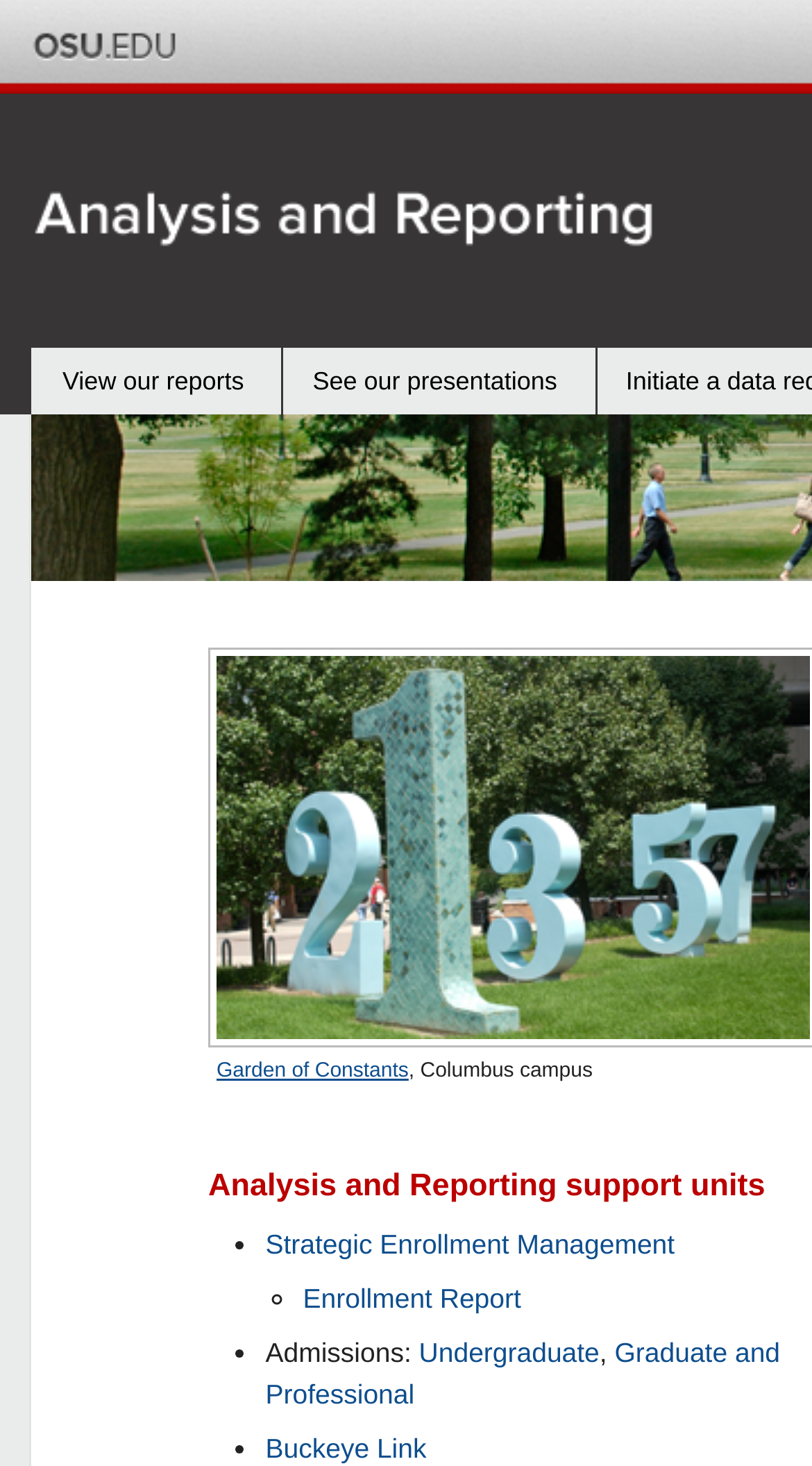Using the element description provided, determine the bounding box coordinates in the format (top-left x, top-left y, bottom-right x, bottom-right y). Ensure that all values are floating point numbers between 0 and 1. Element description: Luxembourg Income Study (LIS)

None